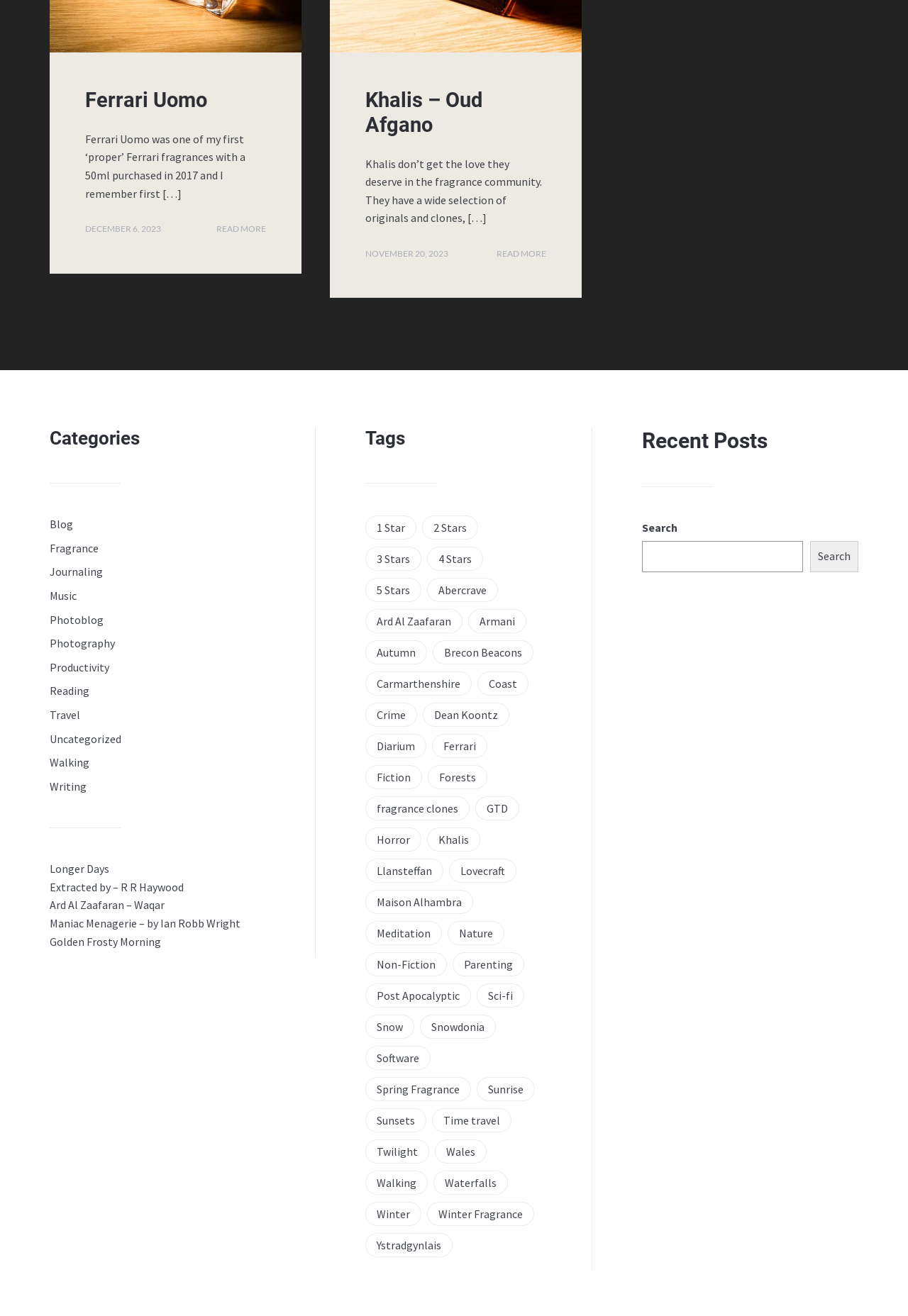Pinpoint the bounding box coordinates of the clickable element to carry out the following instruction: "Click on the 'ETH Zürich' link."

None